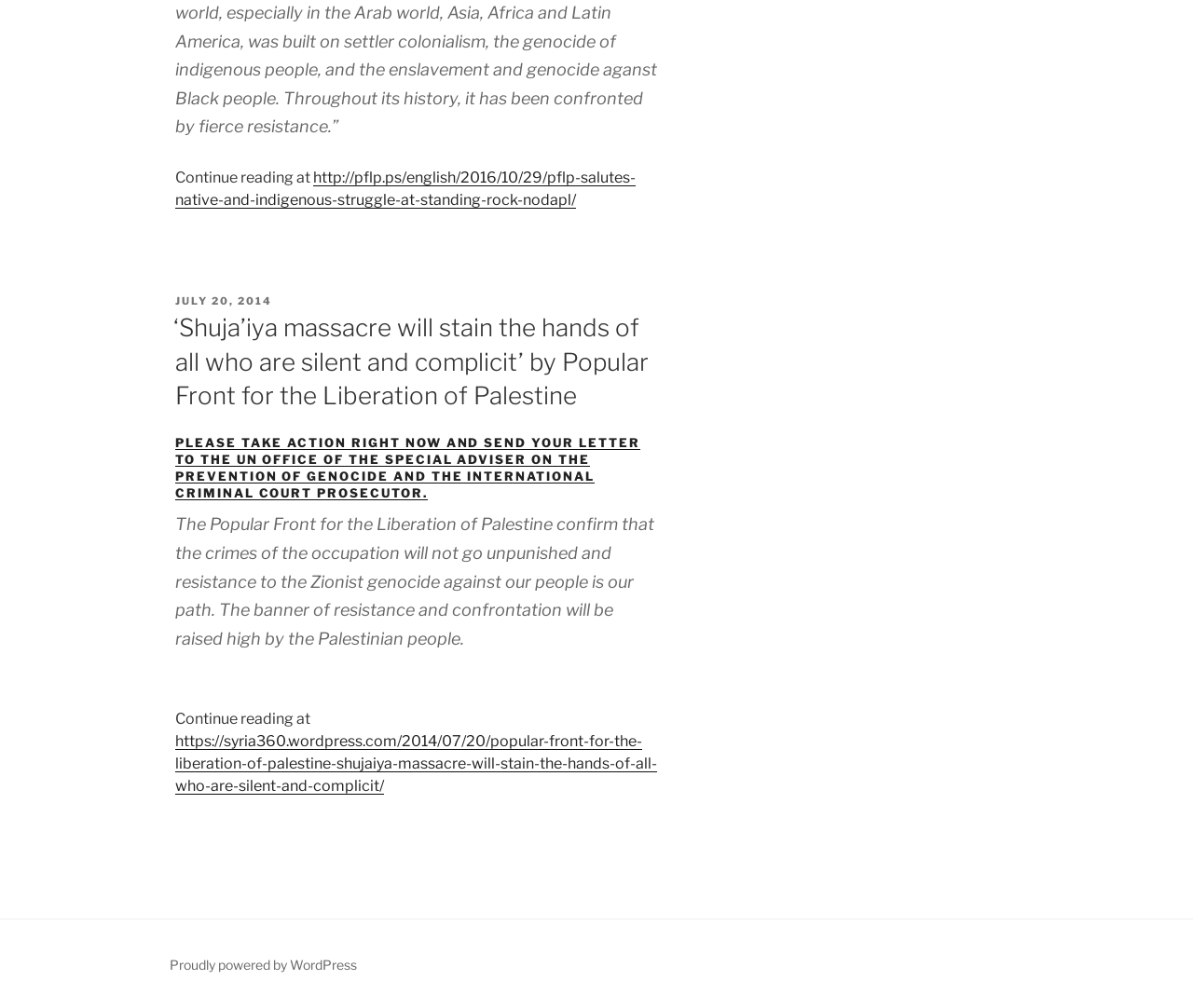Please provide a comprehensive answer to the question below using the information from the image: What is the call to action?

The call to action can be found in the article, where it says 'PLEASE TAKE ACTION RIGHT NOW AND SEND YOUR LETTER TO THE UN OFFICE OF THE SPECIAL ADVISER ON THE PREVENTION OF GENOCIDE AND THE INTERNATIONAL CRIMINAL COURT PROSECUTOR'.